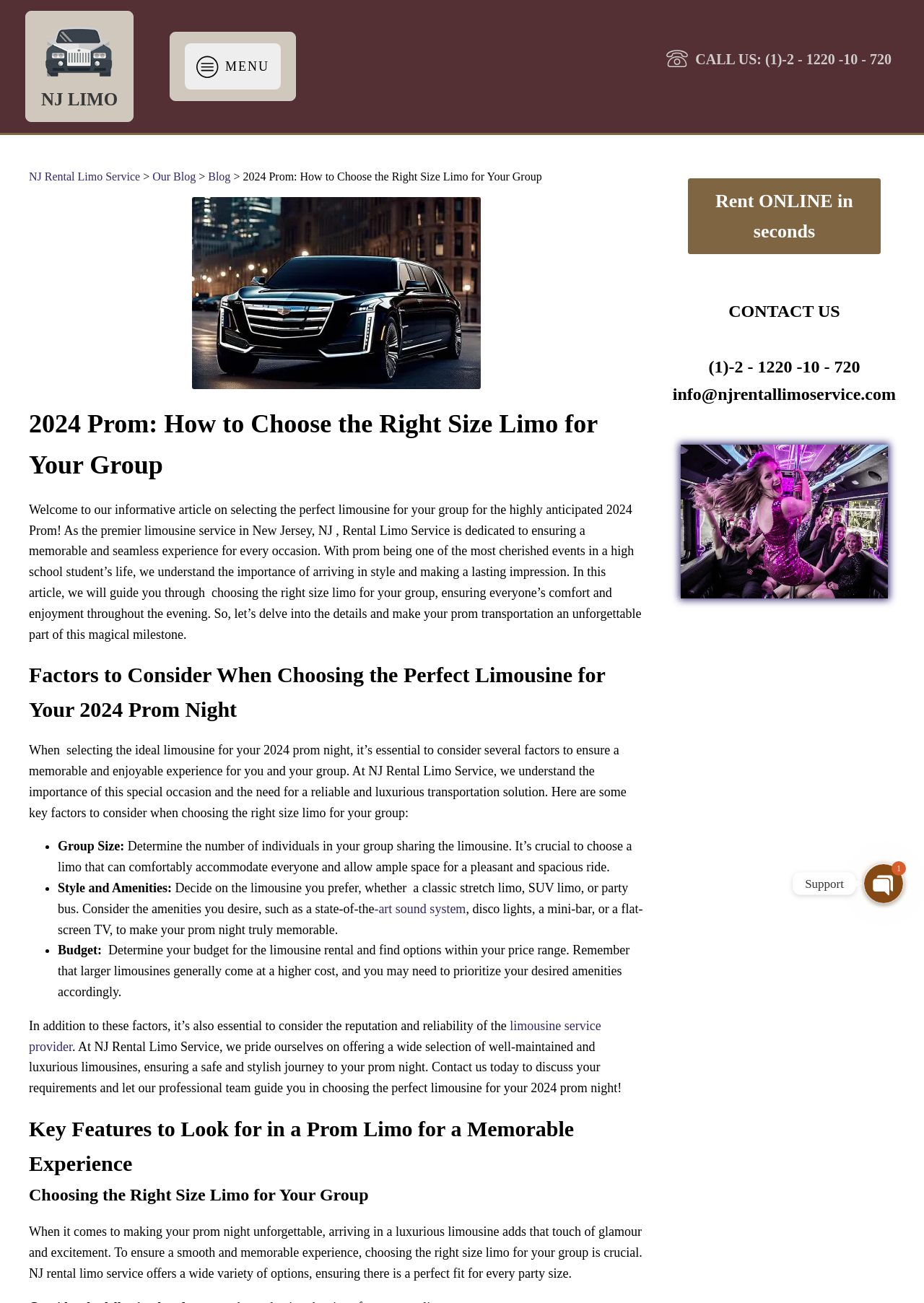What is the phone number to call for limo rental?
Respond to the question with a well-detailed and thorough answer.

I found the phone number by looking at the heading element that says 'CALL US: (1)-2 - 1220 -10 - 720' which is located at the top right corner of the webpage.